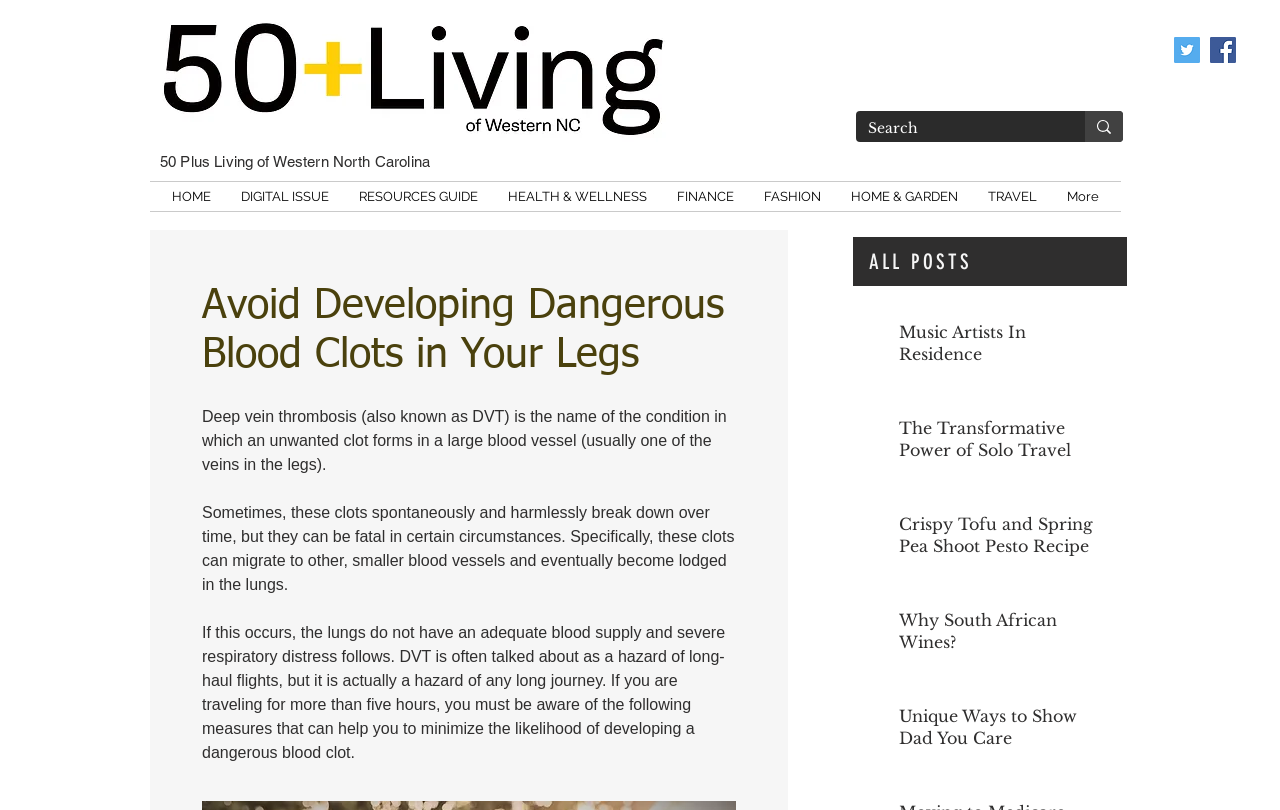Identify the bounding box coordinates of the element to click to follow this instruction: 'View ALL POSTS'. Ensure the coordinates are four float values between 0 and 1, provided as [left, top, right, bottom].

[0.679, 0.307, 0.866, 0.338]